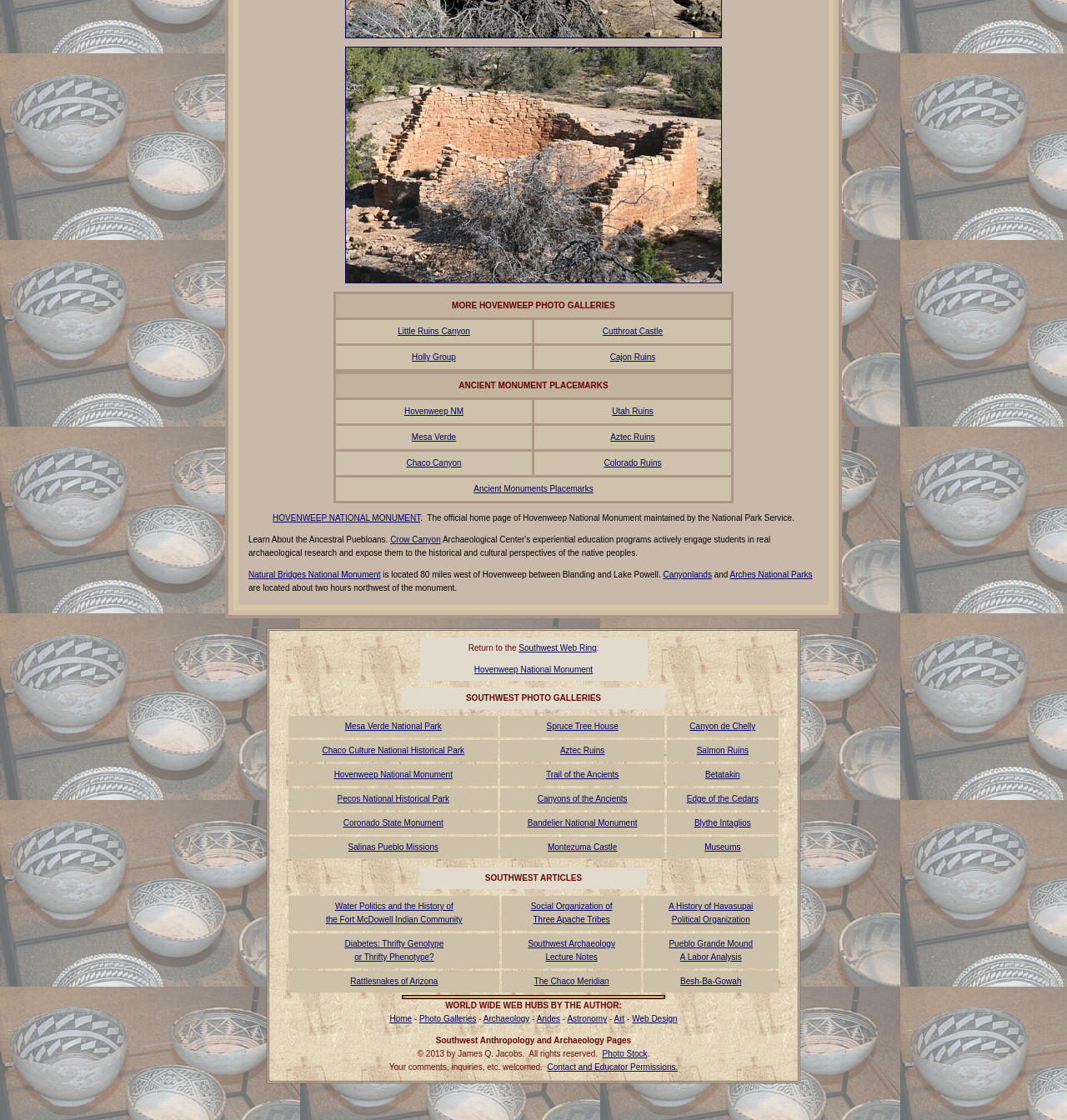Please identify the bounding box coordinates for the region that you need to click to follow this instruction: "Visit Canyonlands".

[0.621, 0.509, 0.667, 0.517]